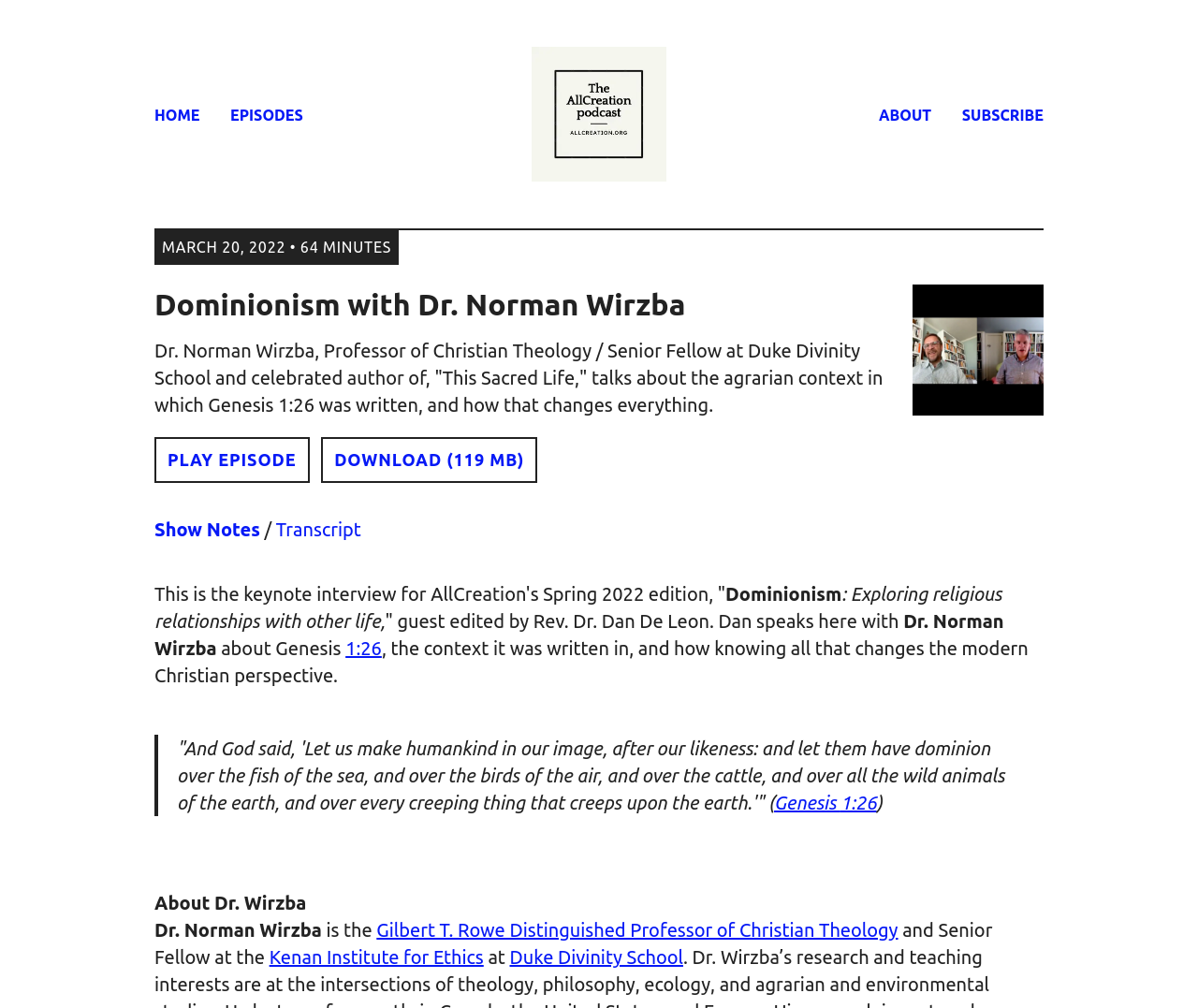What is the title of the podcast?
Using the visual information, respond with a single word or phrase.

The AllCreation Podcast